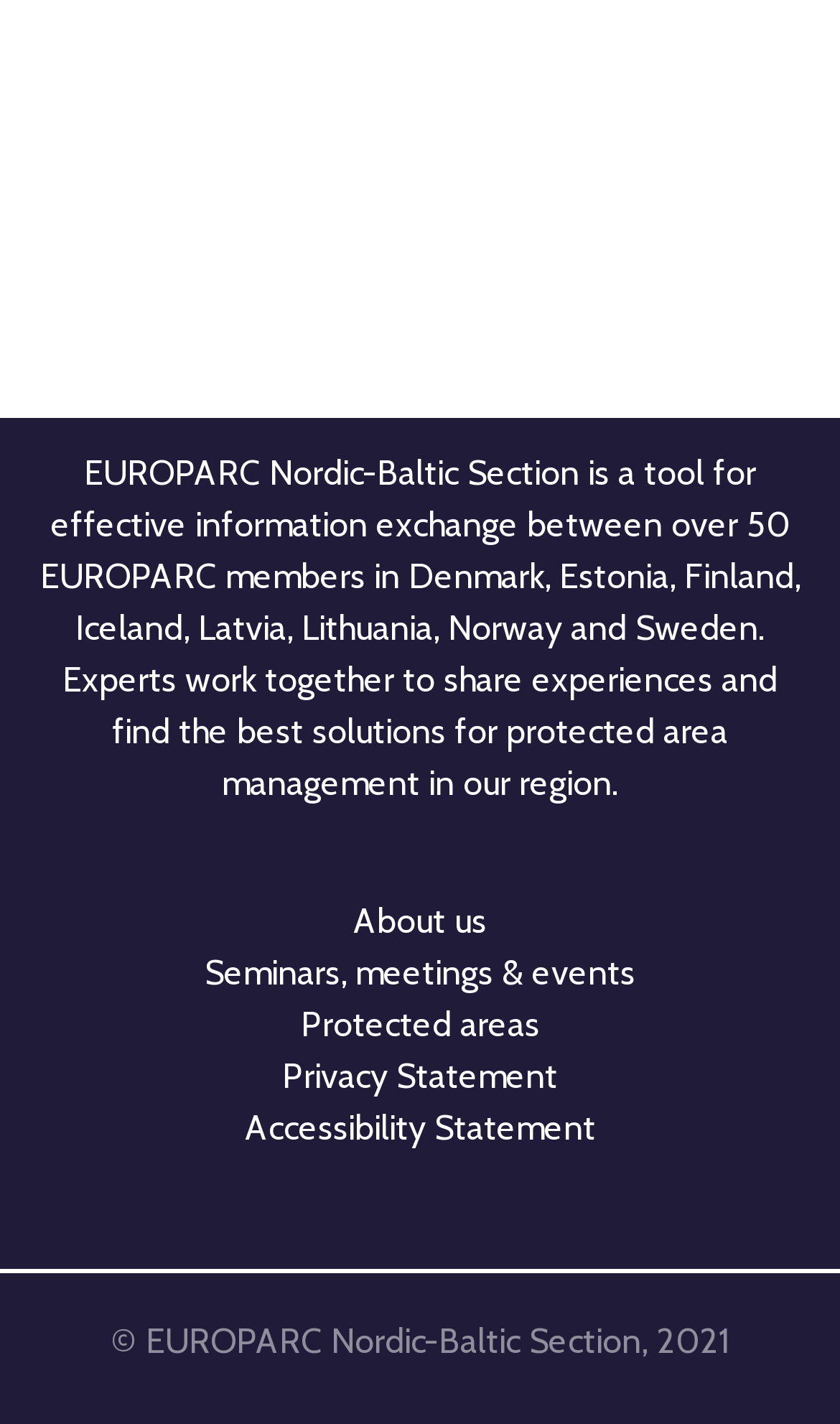Please answer the following query using a single word or phrase: 
How many links are available on the webpage?

6